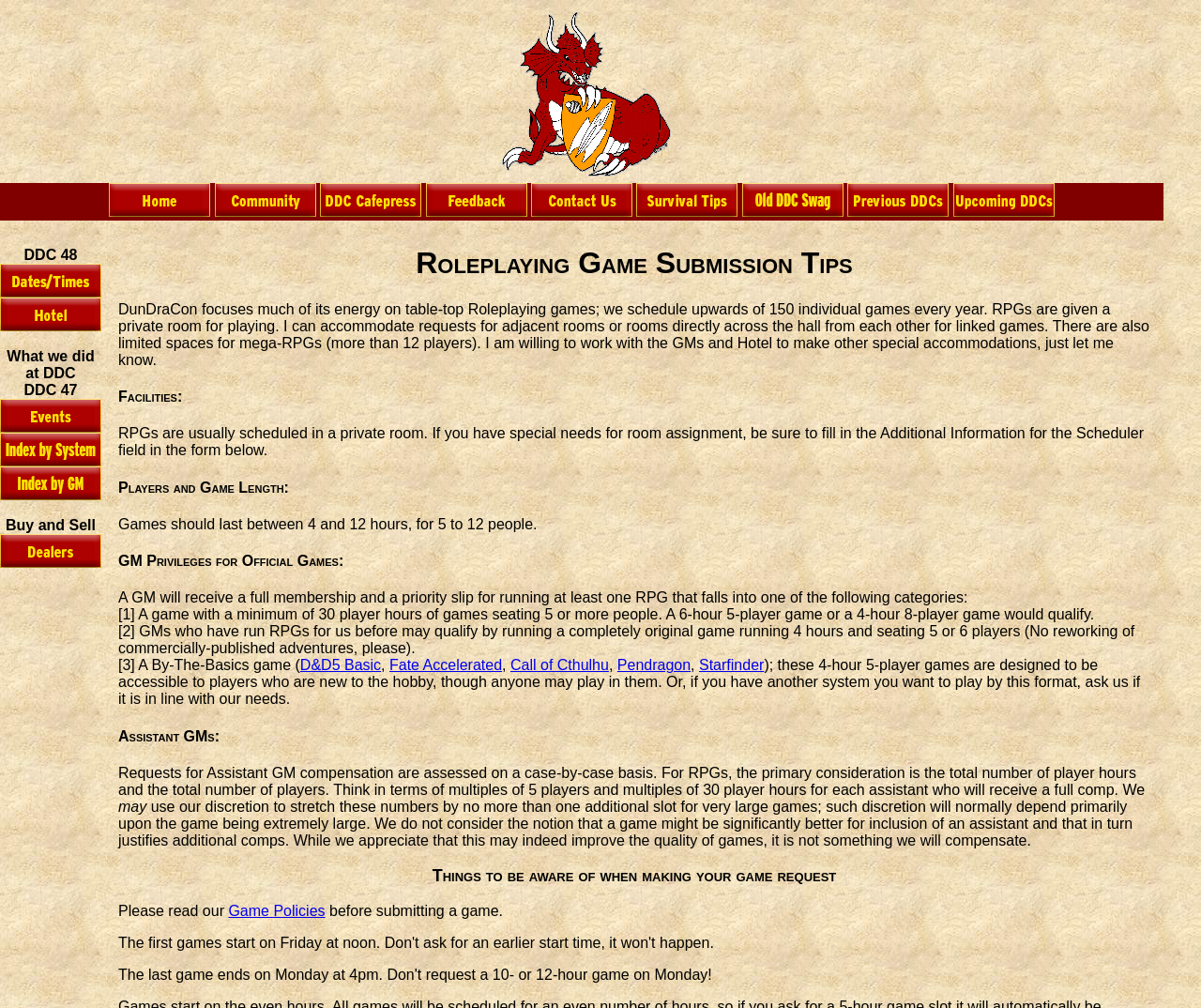Provide the bounding box coordinates for the area that should be clicked to complete the instruction: "Read the 'Roleplaying Game Submission Tips'".

[0.098, 0.244, 0.958, 0.279]